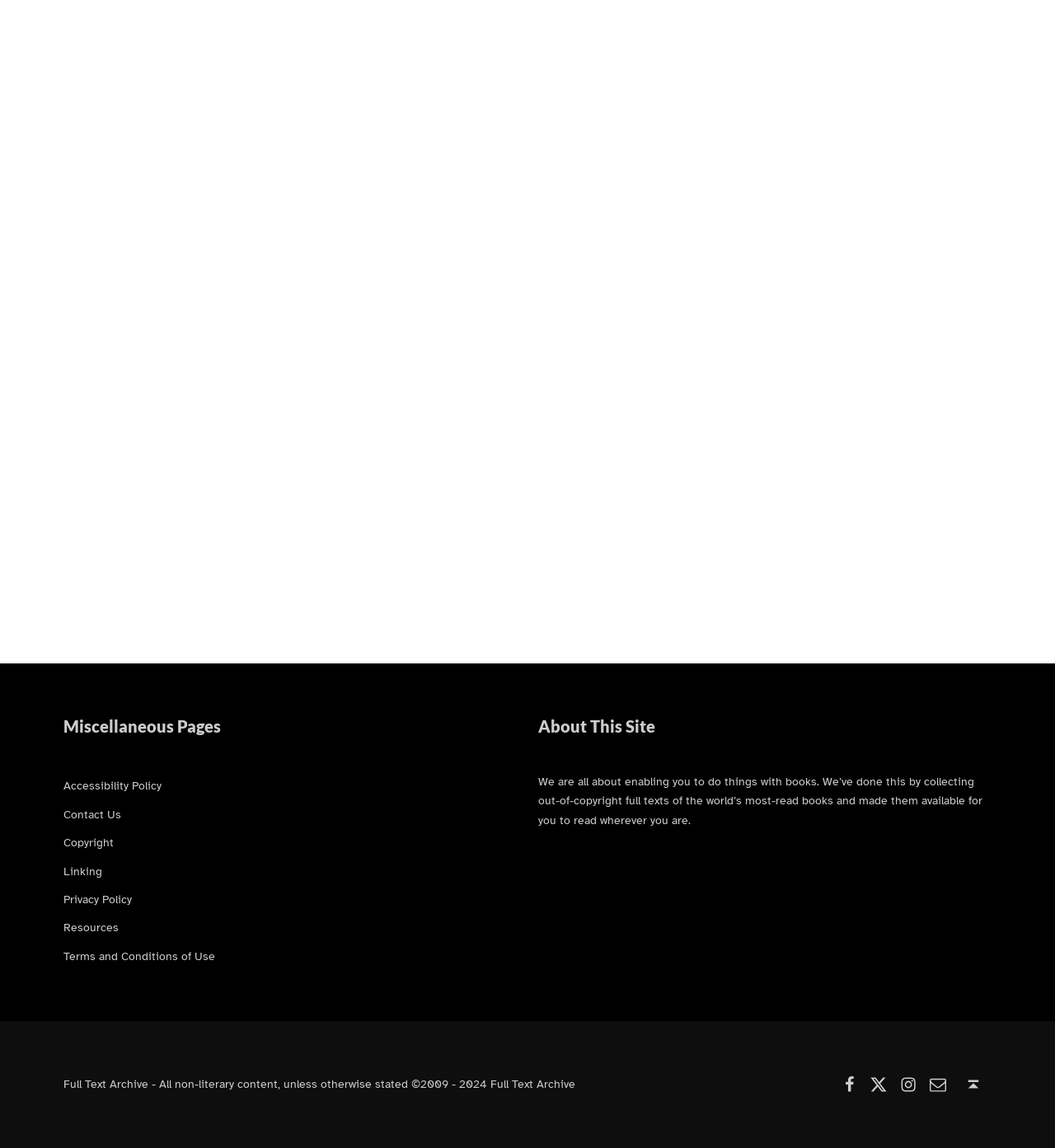Please determine the bounding box coordinates of the element to click on in order to accomplish the following task: "Back to top". Ensure the coordinates are four float numbers ranging from 0 to 1, i.e., [left, top, right, bottom].

[0.906, 0.933, 0.939, 0.956]